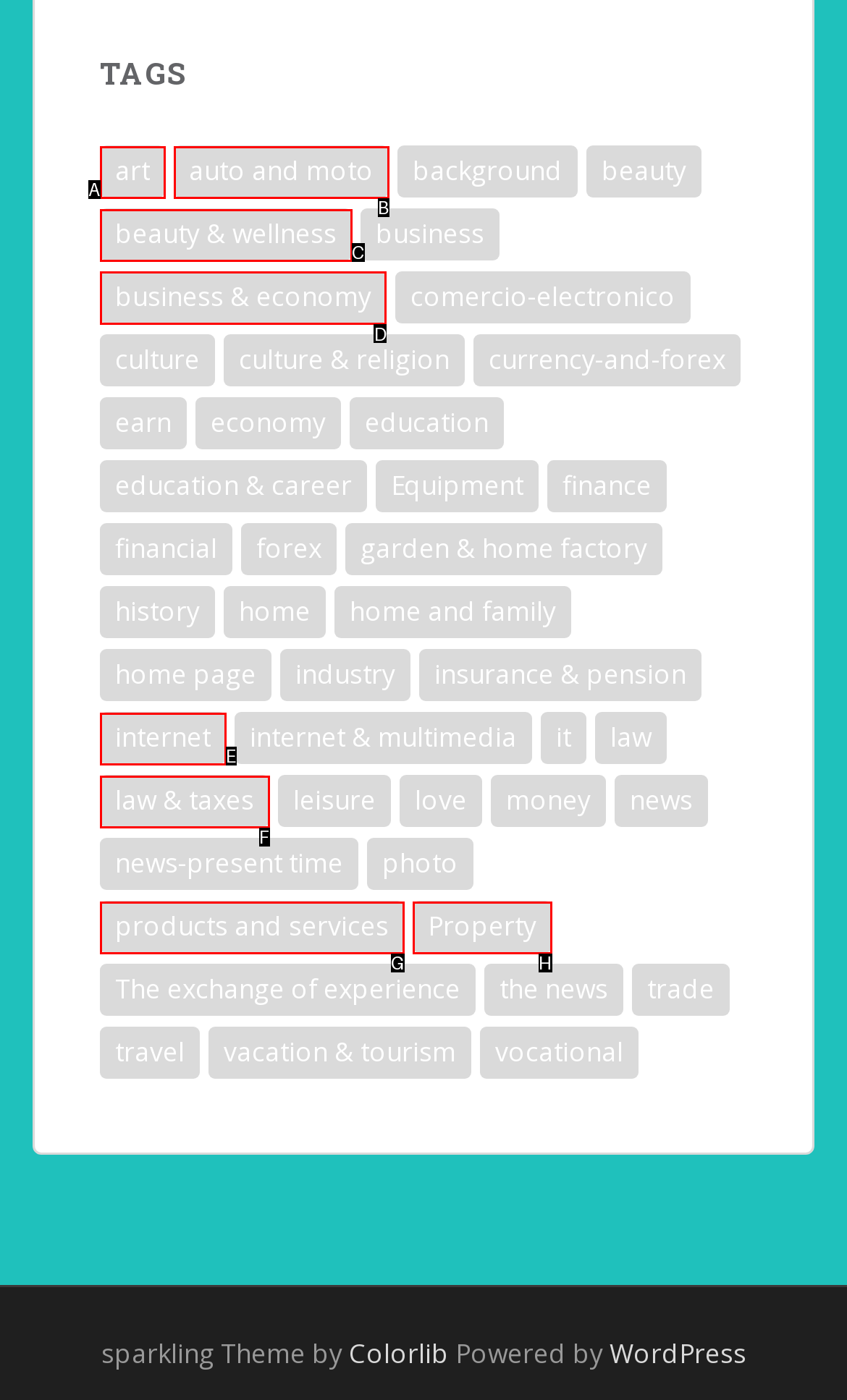Determine the right option to click to perform this task: Explore 'business & economy'
Answer with the correct letter from the given choices directly.

D